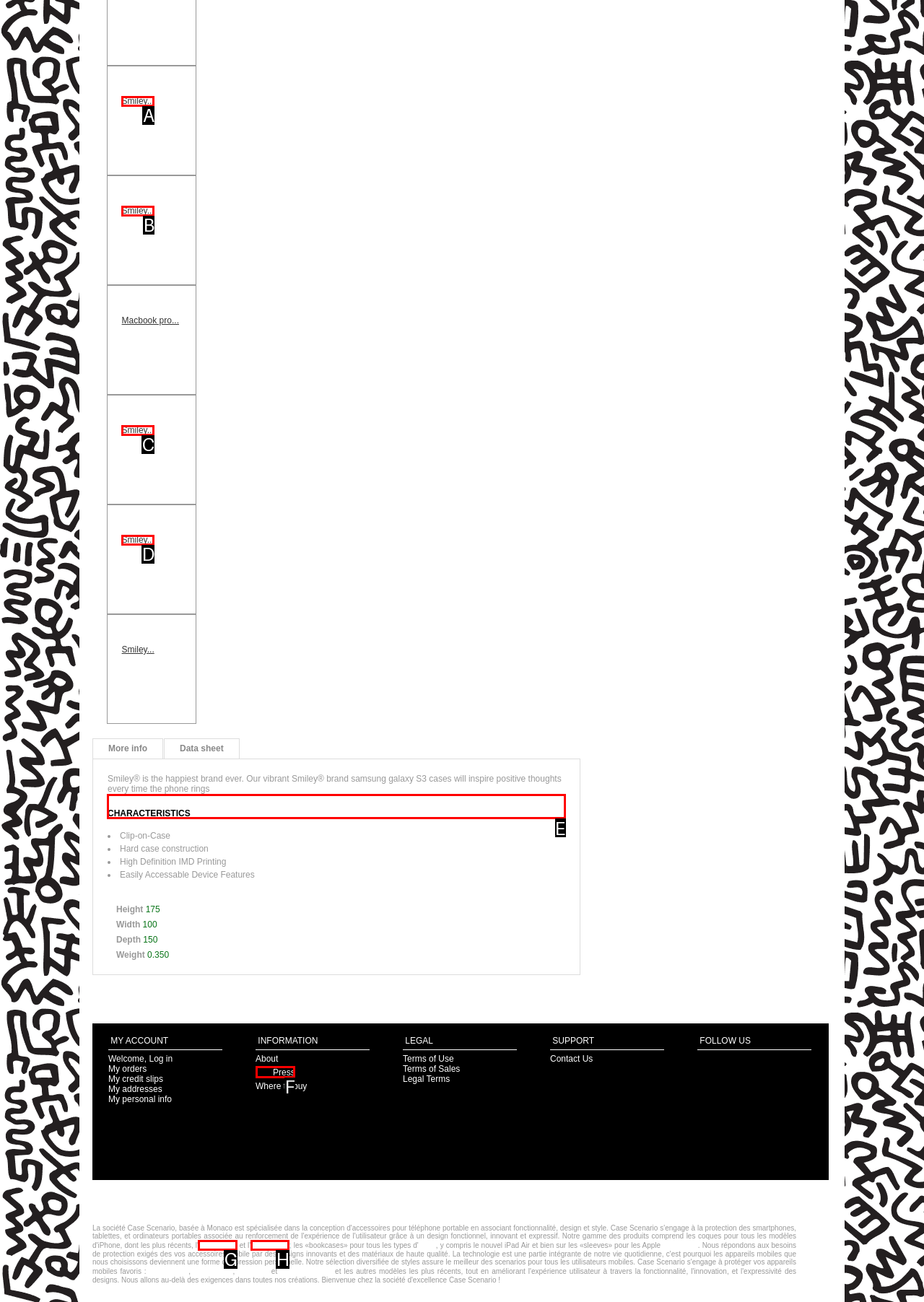Select the proper UI element to click in order to perform the following task: Check CHARACTERISTICS. Indicate your choice with the letter of the appropriate option.

E